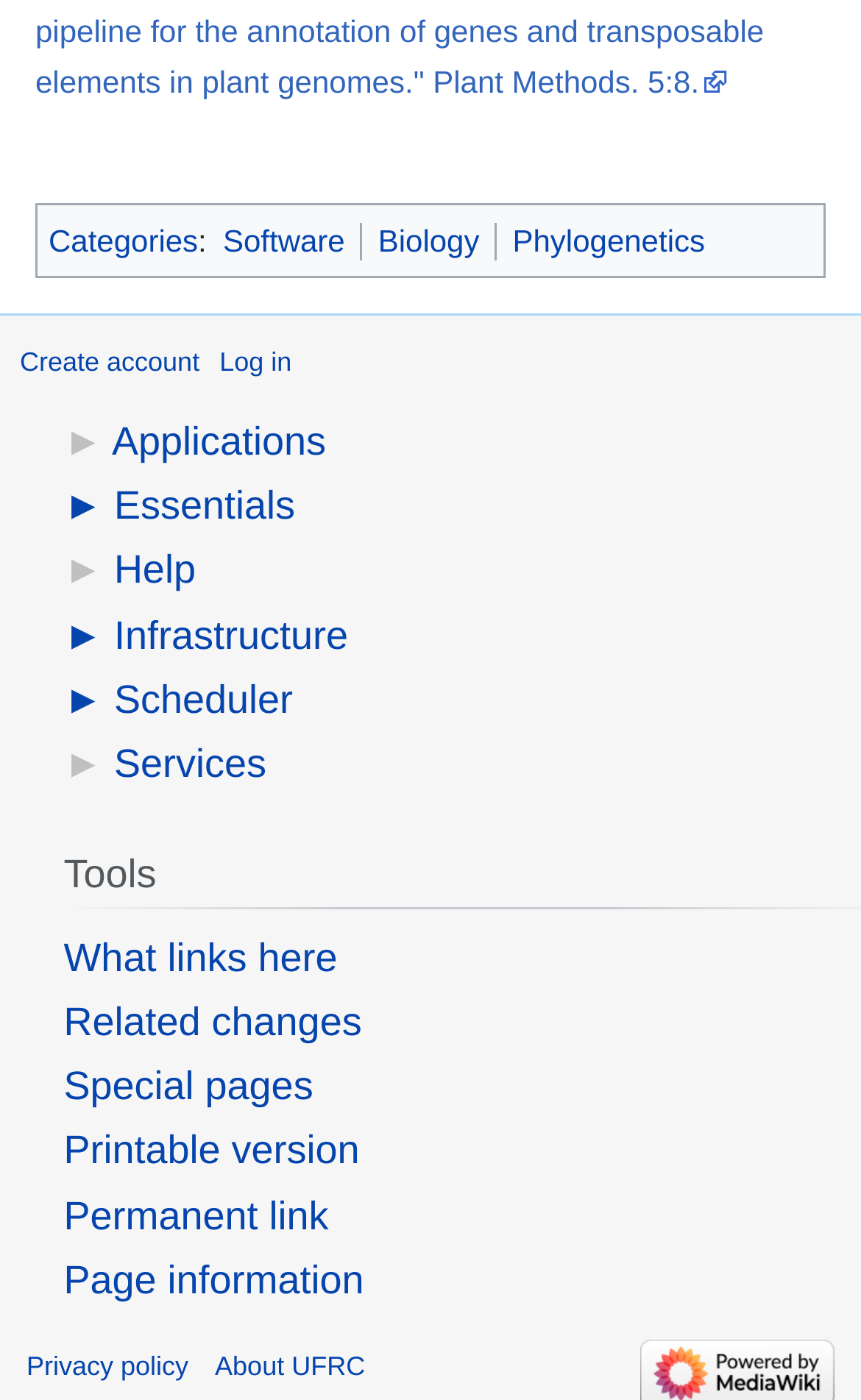What is the purpose of the 'What links here' link?
Please respond to the question thoroughly and include all relevant details.

The 'What links here' link is located in the main content area, with a key shortcut Alt+j, suggesting that it leads to a page showing related links or connections to the current page.